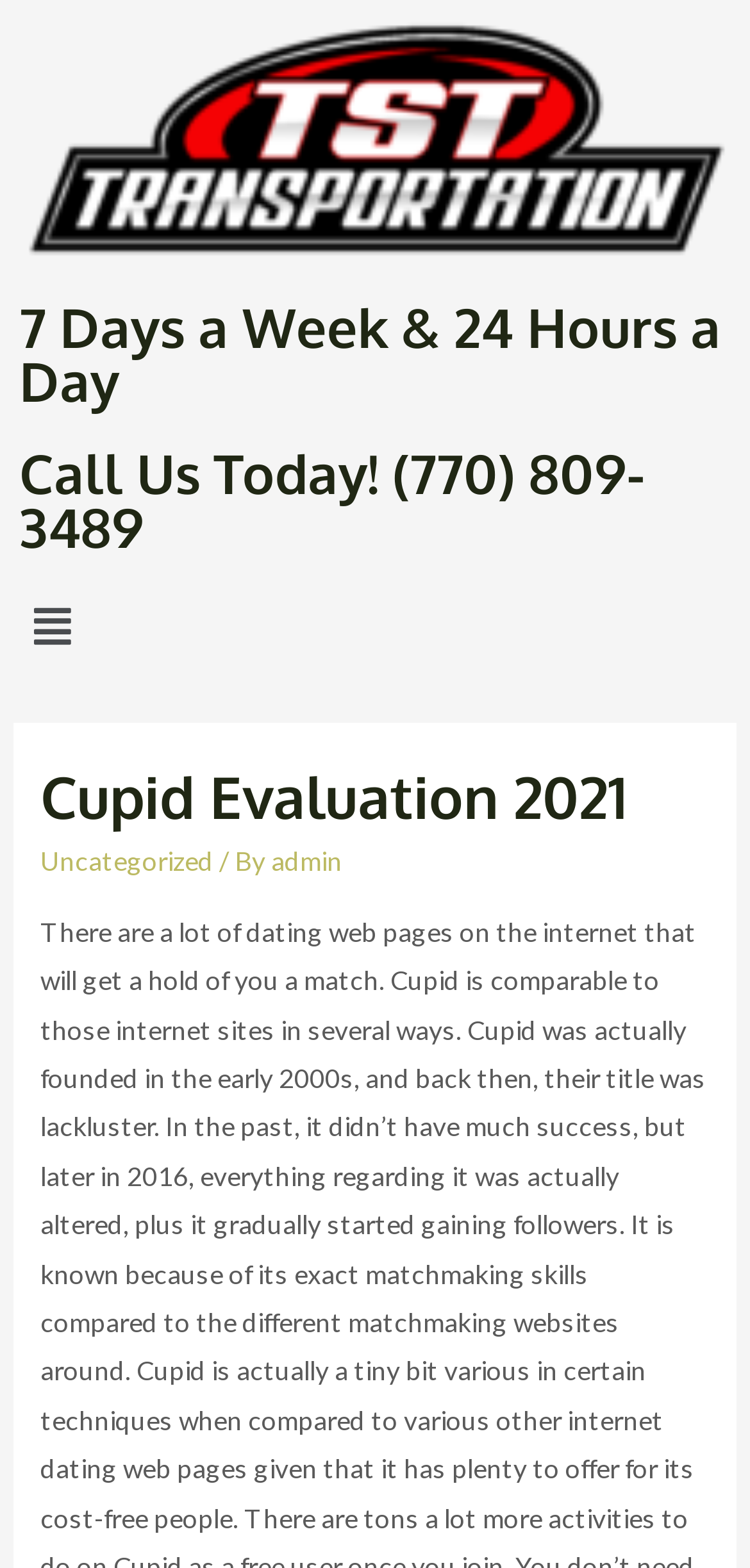Who is the author of the article? Based on the image, give a response in one word or a short phrase.

admin